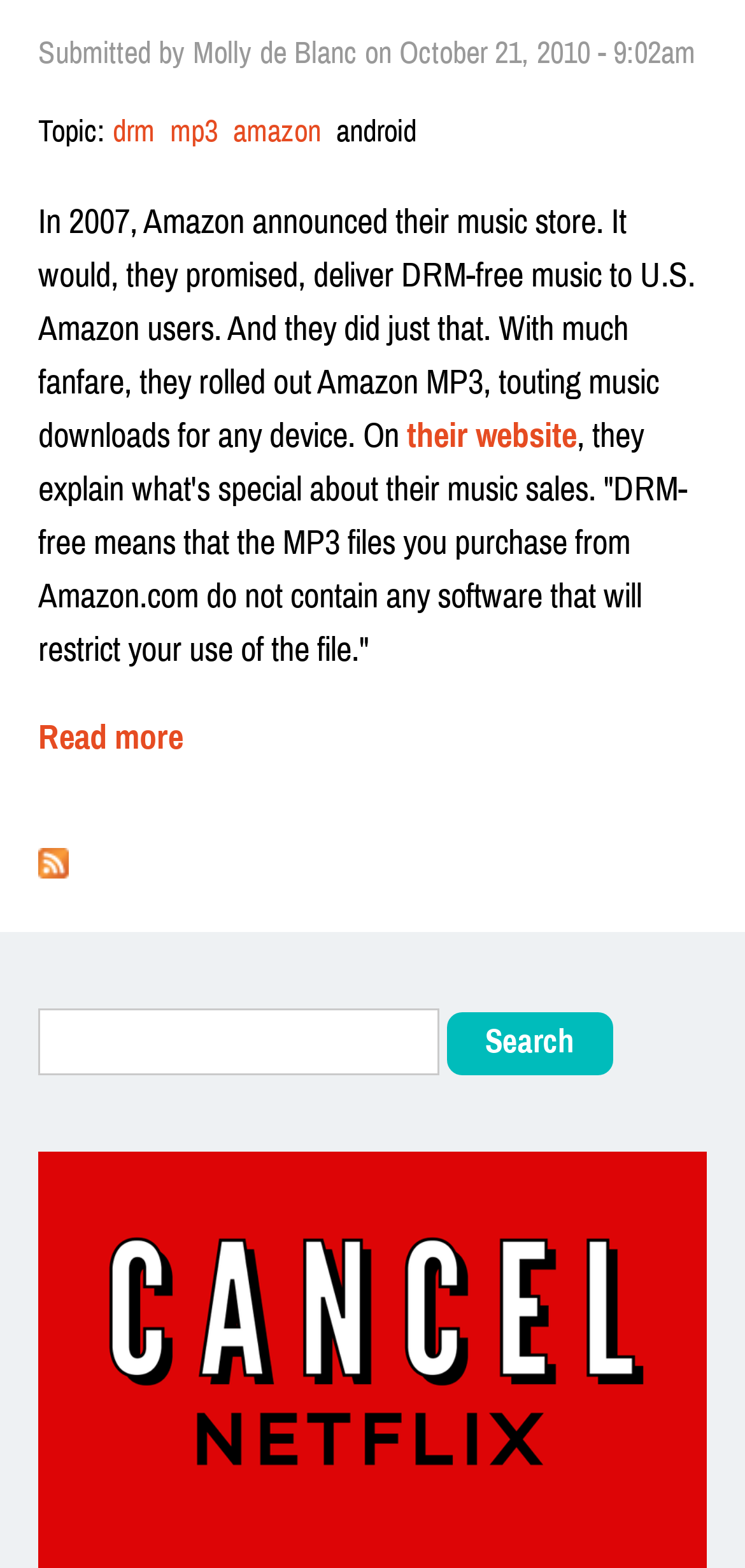Calculate the bounding box coordinates of the UI element given the description: "their website".

[0.546, 0.266, 0.774, 0.29]